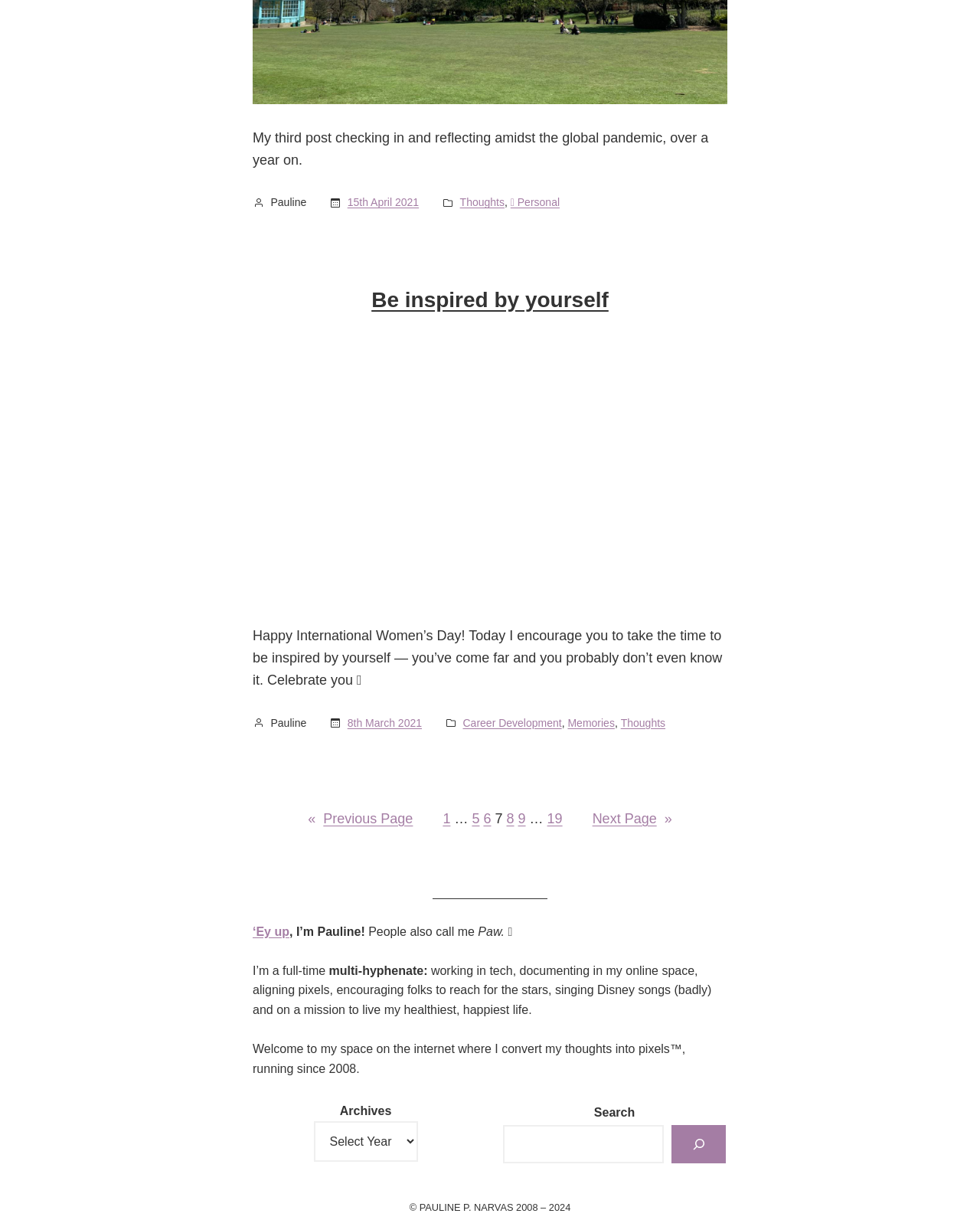For the given element description name="s", determine the bounding box coordinates of the UI element. The coordinates should follow the format (top-left x, top-left y, bottom-right x, bottom-right y) and be within the range of 0 to 1.

[0.513, 0.922, 0.678, 0.953]